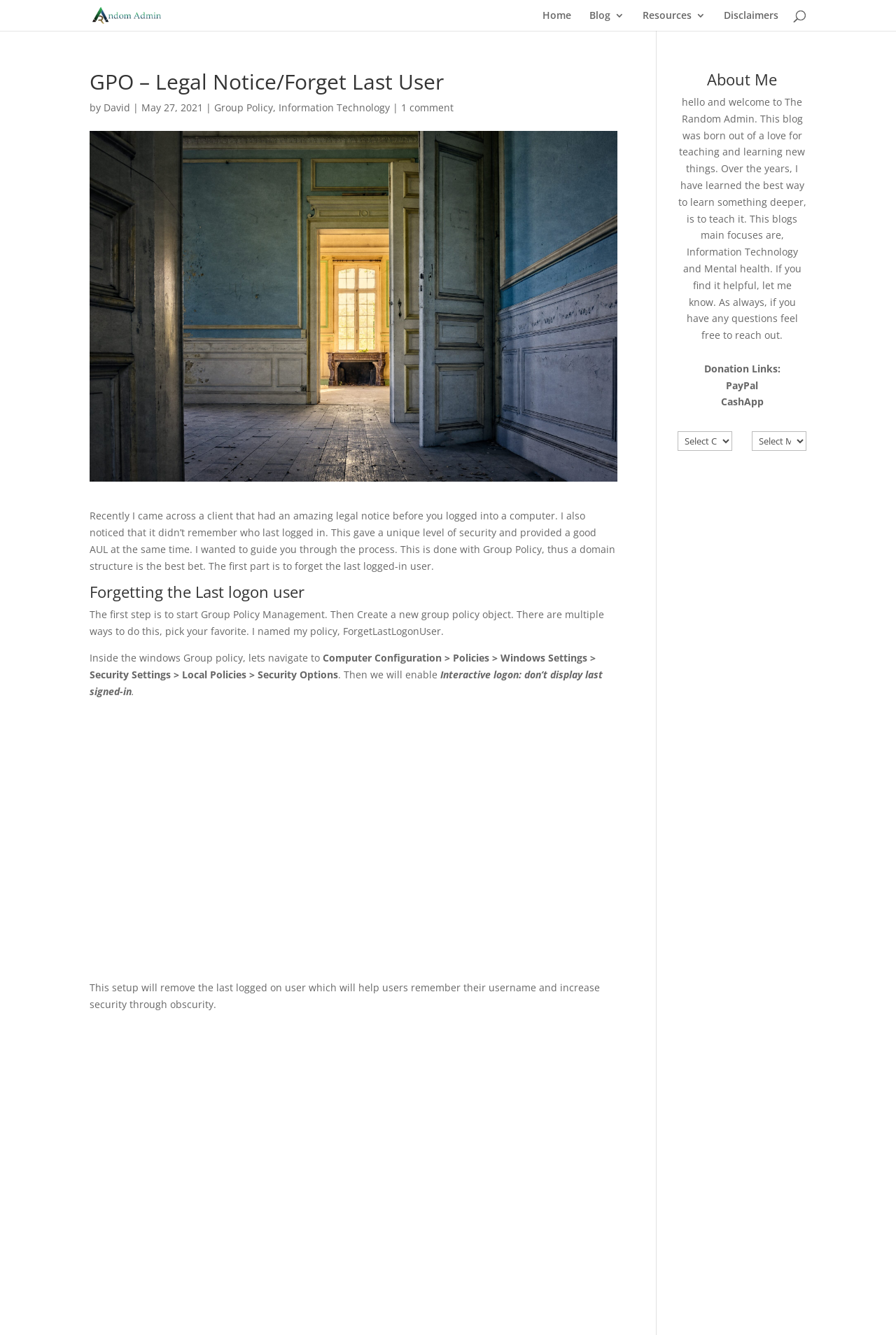What is the author's motivation for creating this blog?
Make sure to answer the question with a detailed and comprehensive explanation.

According to the 'About Me' section, the author's motivation for creating this blog is to teach and learn new things, and the author believes that teaching is the best way to learn something deeper.